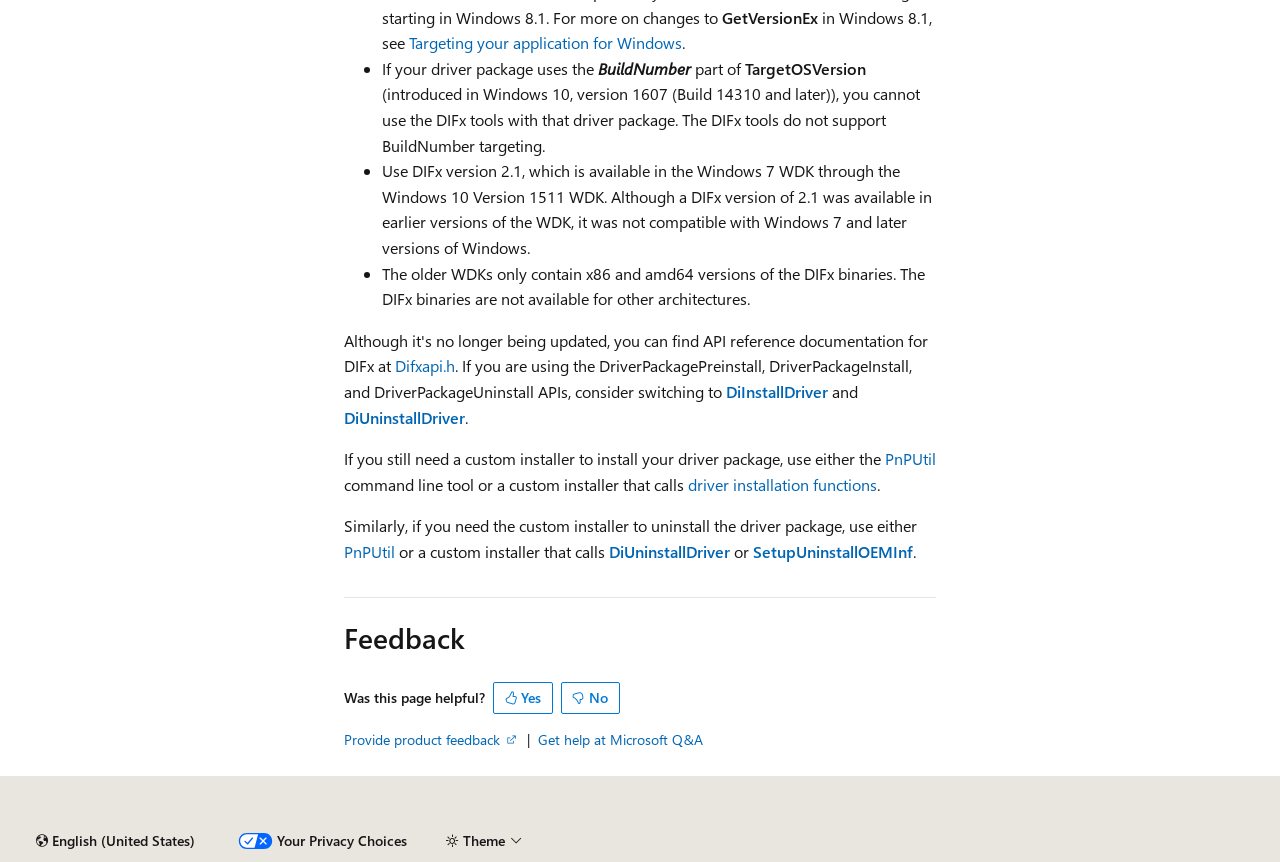Please provide a brief answer to the question using only one word or phrase: 
What is the alternative to using DIFx tools?

PnPUtil or custom installer